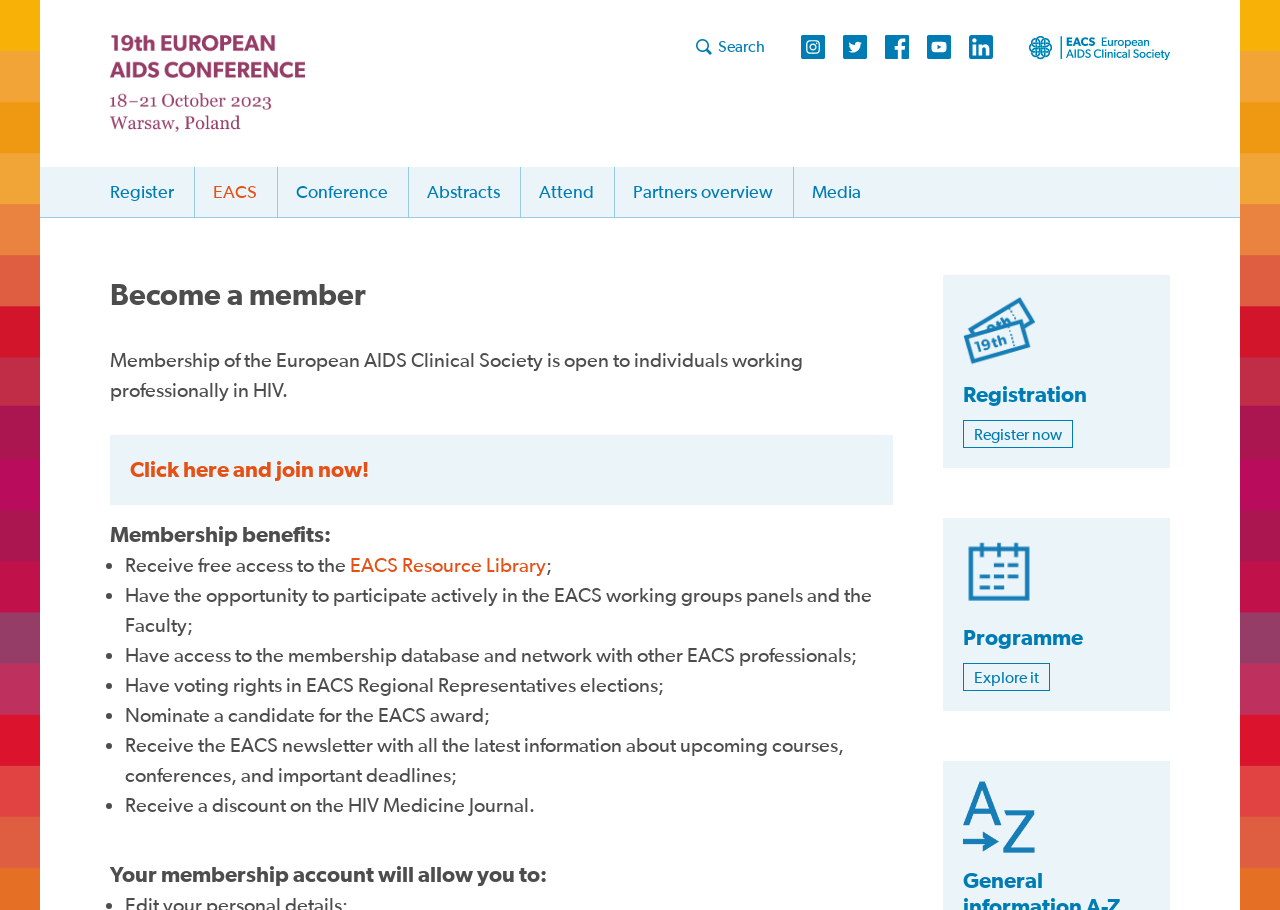Using the format (top-left x, top-left y, bottom-right x, bottom-right y), provide the bounding box coordinates for the described UI element. All values should be floating point numbers between 0 and 1: EACS

[0.166, 0.184, 0.201, 0.238]